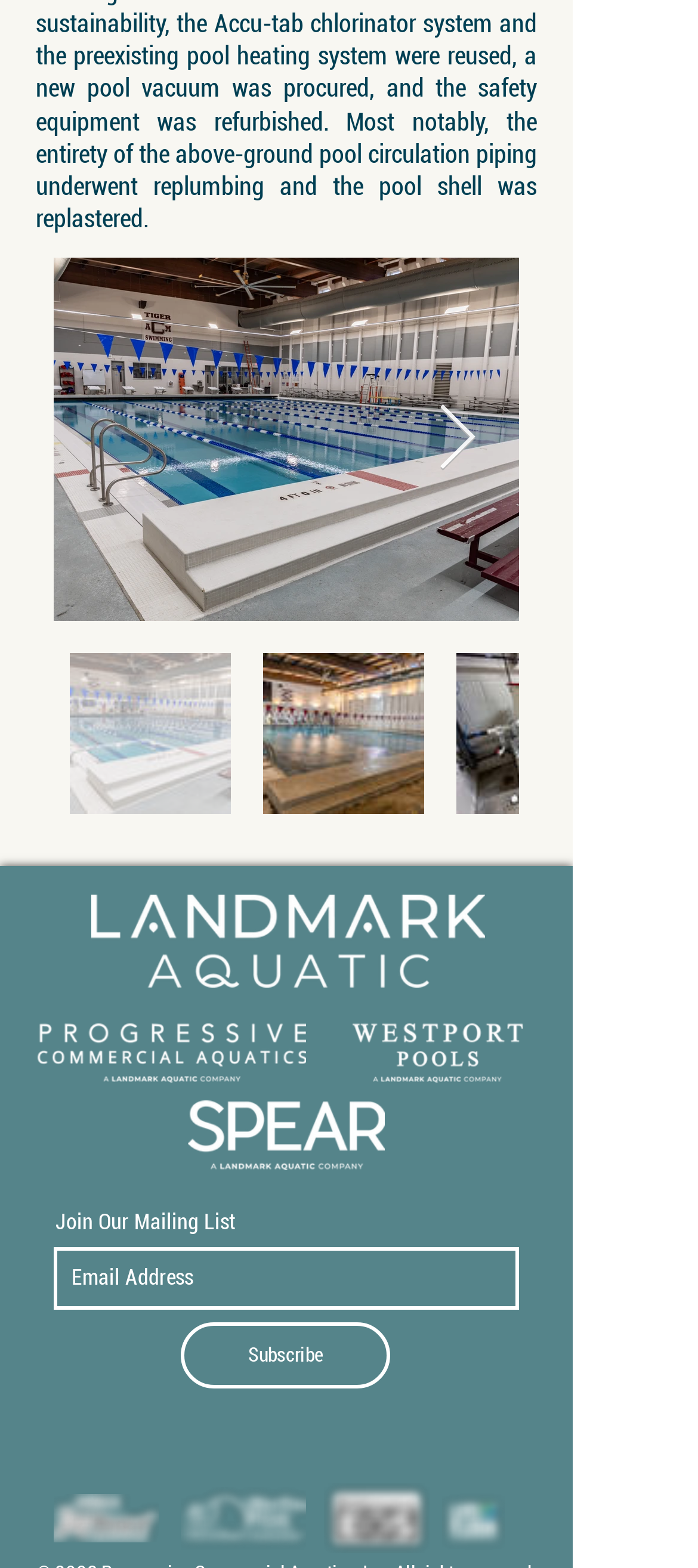Analyze the image and deliver a detailed answer to the question: What type of images are displayed at the bottom of the page?

The images at the bottom of the page include 'BuyBoardTXvendorLogoLRG300RGB_edited.png', 'Myrtha Certified Installer_edited.png', 'We-Run-on-EOS-Badge_edited.png', and 'Certified Installer Logo3.png', which appear to be logos and certifications related to the website or its partners.